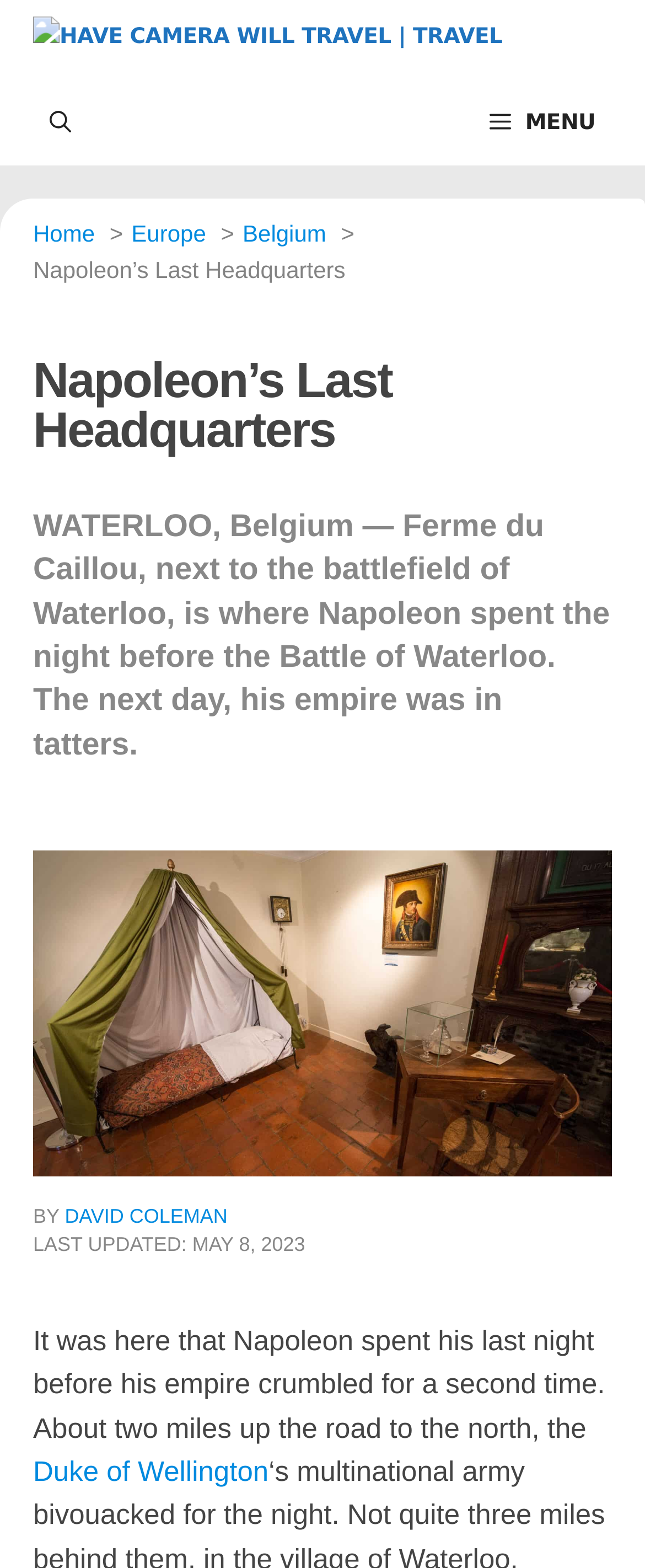Refer to the screenshot and answer the following question in detail:
When was the article last updated?

The time element with the bounding box coordinates [0.298, 0.787, 0.473, 0.801] has a StaticText element with the text 'MAY 8, 2023', indicating that the article was last updated on MAY 8, 2023.